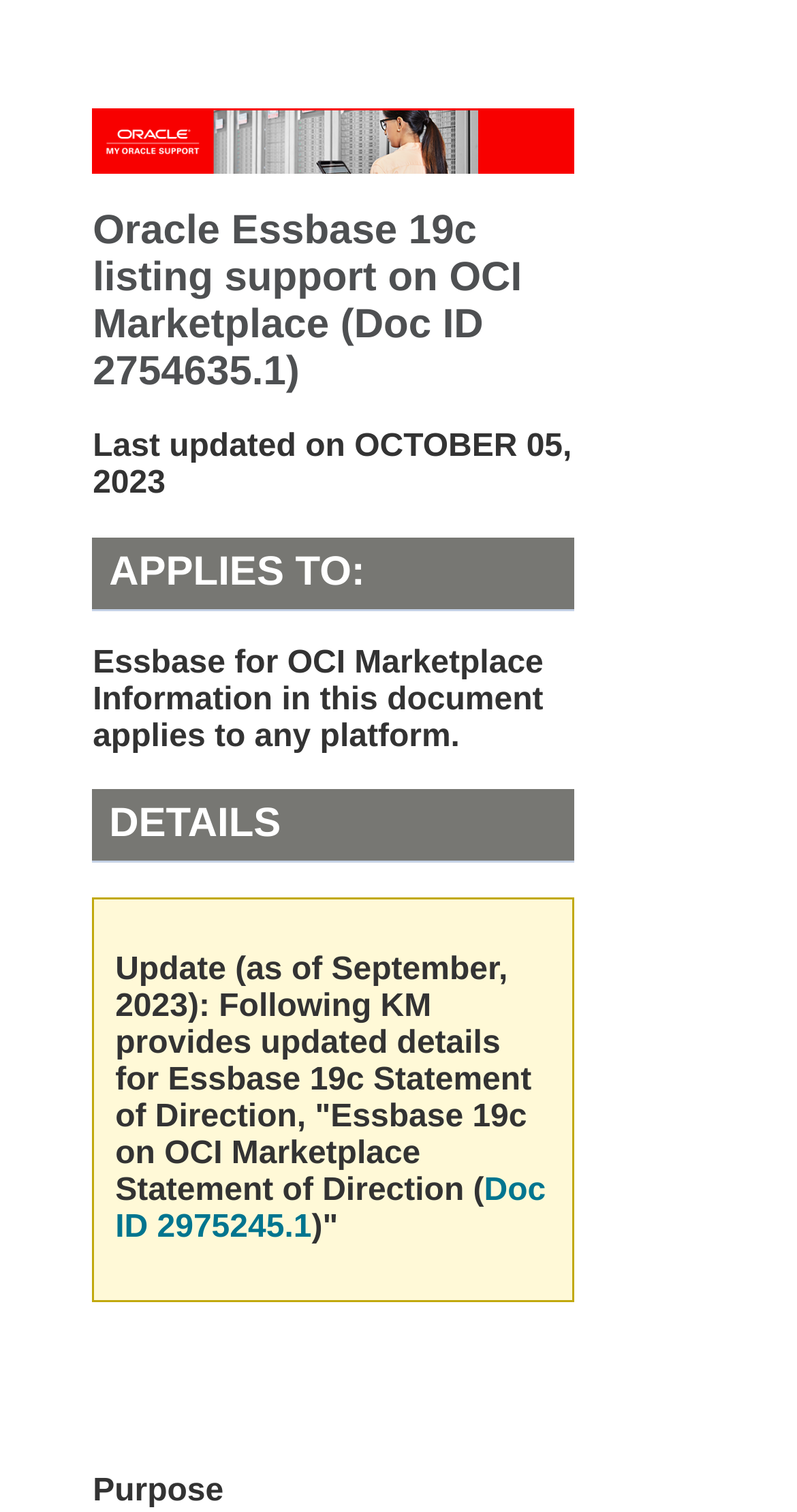What is the document ID of the Essbase 19c Statement of Direction?
Provide a fully detailed and comprehensive answer to the question.

The document ID can be found in the link 'Doc ID 2975245.1' which is located in the 'DETAILS' section of the webpage.